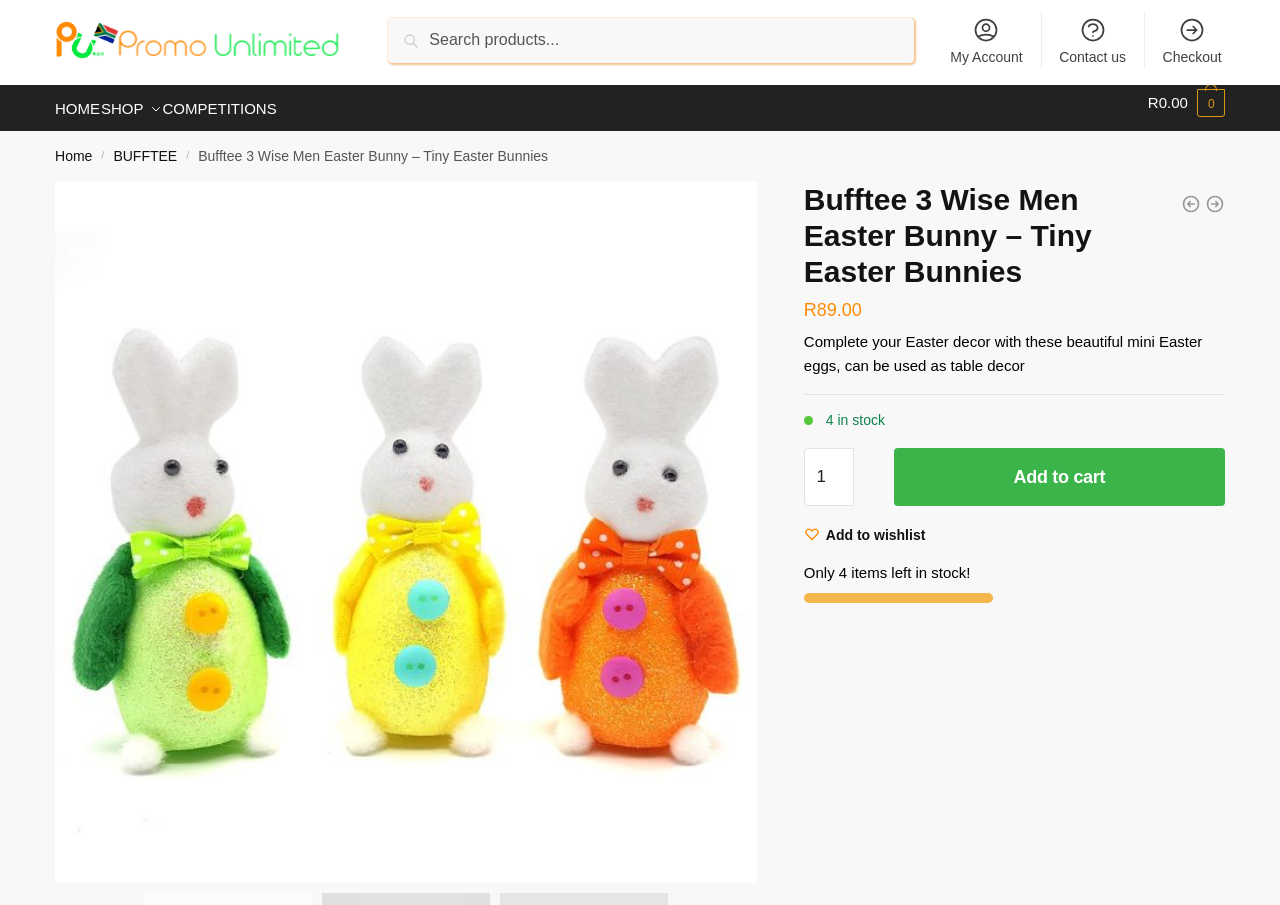What is the price of the product?
Please provide a comprehensive and detailed answer to the question.

The price of the product is displayed on the webpage as 'R89.00', which is located below the product title and above the product description.